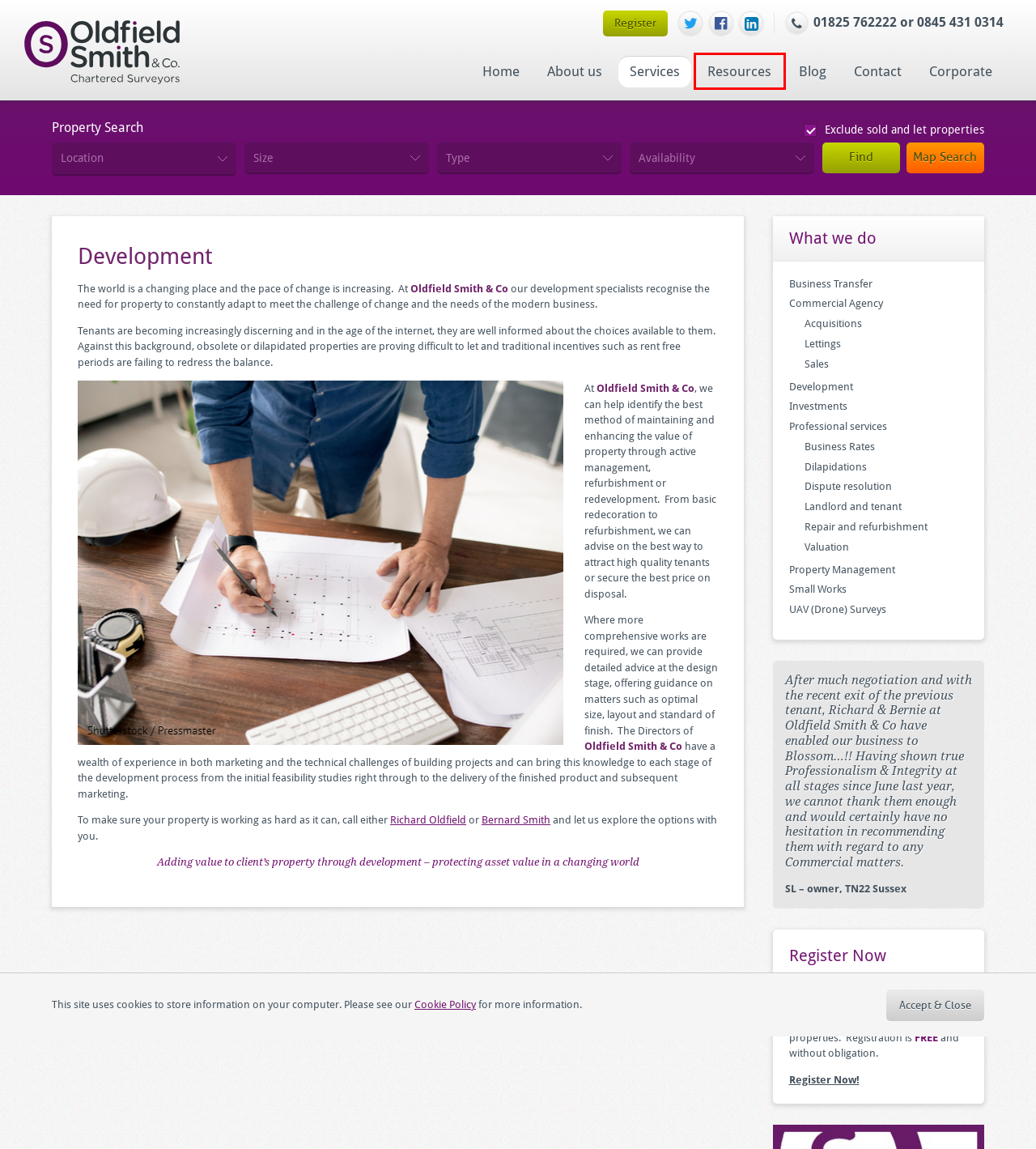Examine the screenshot of a webpage with a red bounding box around a specific UI element. Identify which webpage description best matches the new webpage that appears after clicking the element in the red bounding box. Here are the candidates:
A. Register - Oldfield Smith & Co
B. Help - Oldfield Smith & Co
C. Richard Oldfield - Oldfield Smith & Co
D. Property Management - Oldfield Smith & Co
E. Valuation - Oldfield Smith & Co
F. UAV (Drone) Surveys - Oldfield Smith & Co
G. Who we are - Oldfield Smith & Co
H. Agency - Oldfield Smith & Co

B